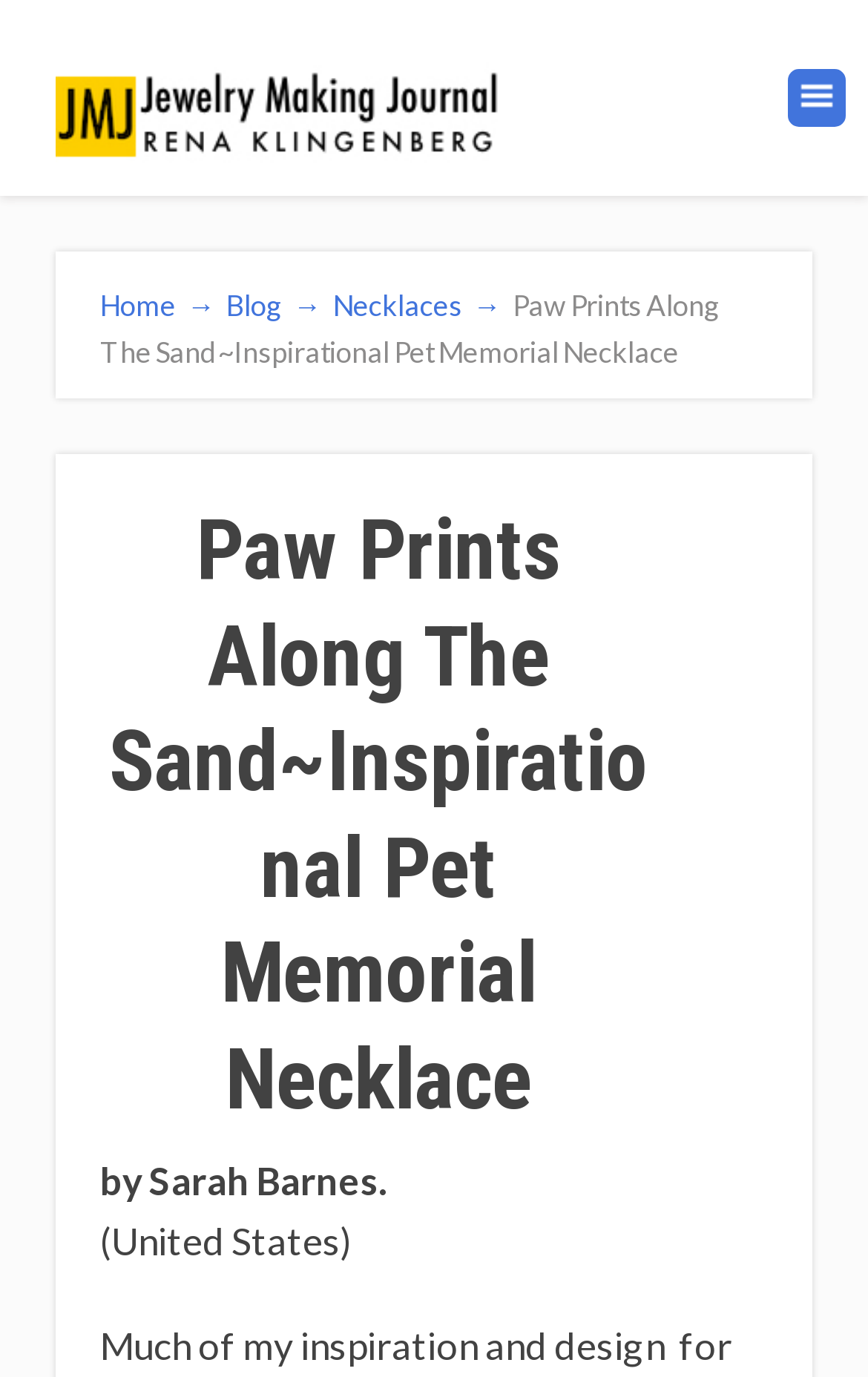Given the description of the UI element: "Home →", predict the bounding box coordinates in the form of [left, top, right, bottom], with each value being a float between 0 and 1.

[0.115, 0.209, 0.261, 0.234]